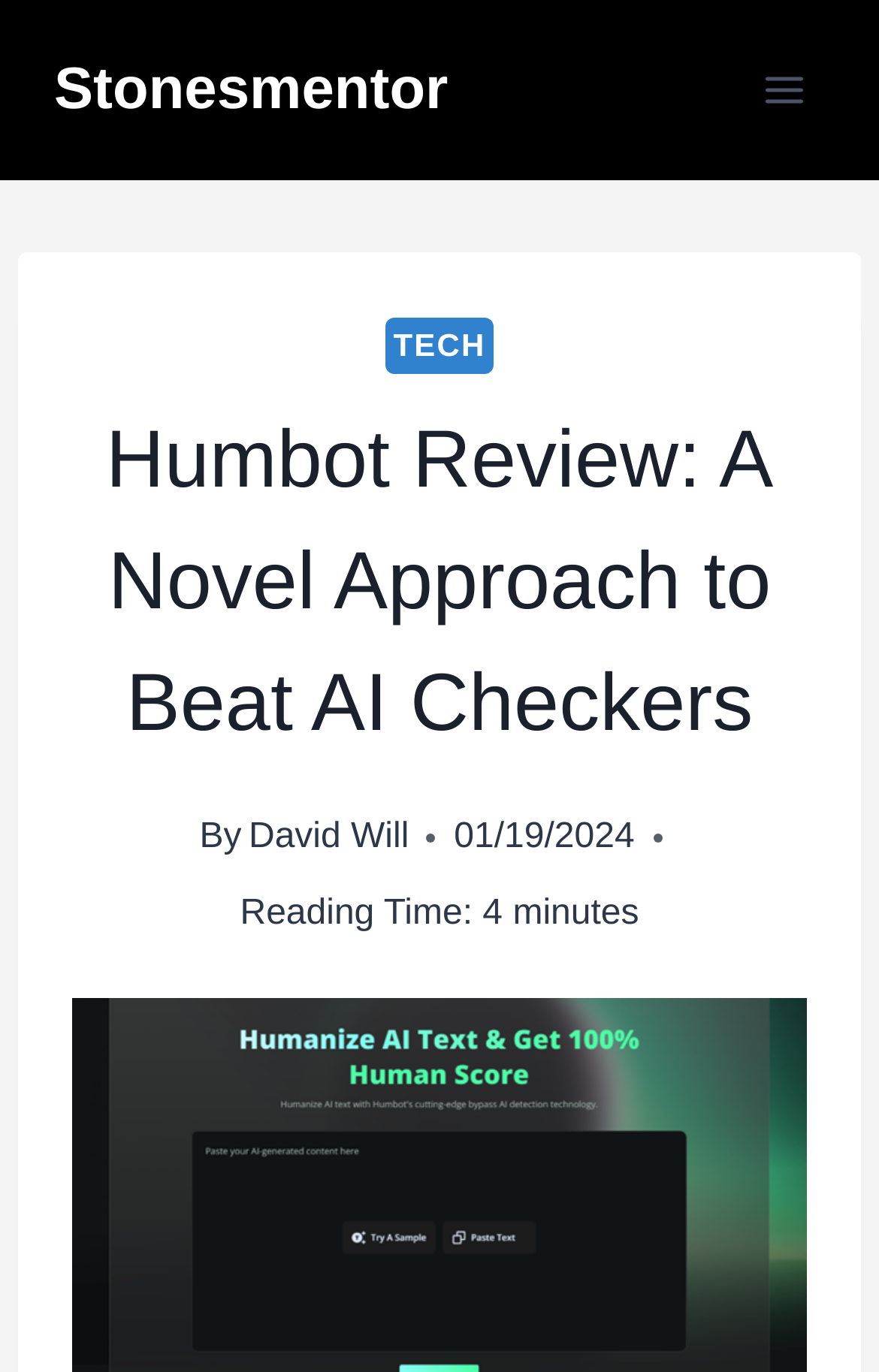Describe every aspect of the webpage comprehensively.

The webpage appears to be an article or blog post titled "Humbot Review: A Novel Approach to Beat AI Checkers" on the website Stonesmentor. At the top left of the page, there is a link to the website's homepage, labeled "Stonesmentor". To the right of this link, there is a button to open a menu.

Below the top navigation bar, there is a header section that spans almost the entire width of the page. Within this section, there are several elements arranged horizontally. On the left, there is a link labeled "TECH", which is likely a category or tag for the article. Next to this link, the article's title "Humbot Review: A Novel Approach to Beat AI Checkers" is displayed in a larger font size. 

To the right of the title, there is a byline that reads "By David Will", indicating the author of the article. Below the byline, there is a timestamp showing the publication date "01/19/2024". Additionally, there is a reading time indicator that states the article takes approximately 4 minutes to read.

The article's content is not explicitly described in the accessibility tree, but based on the meta description, it likely discusses the importance of detecting original content in the digital era and the development of AI detection mechanisms.